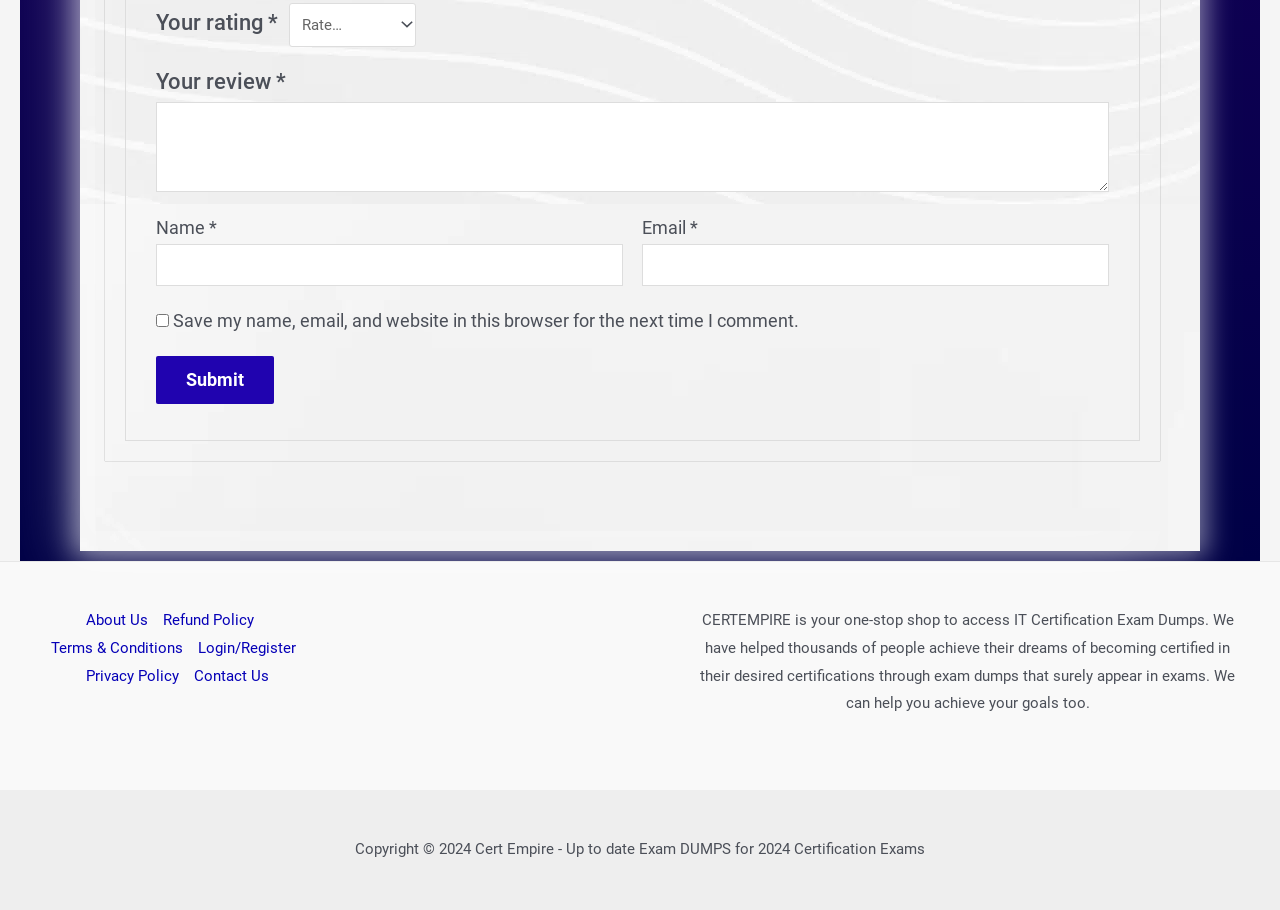Locate the bounding box coordinates of the clickable area needed to fulfill the instruction: "Submit your comment".

[0.122, 0.391, 0.214, 0.444]